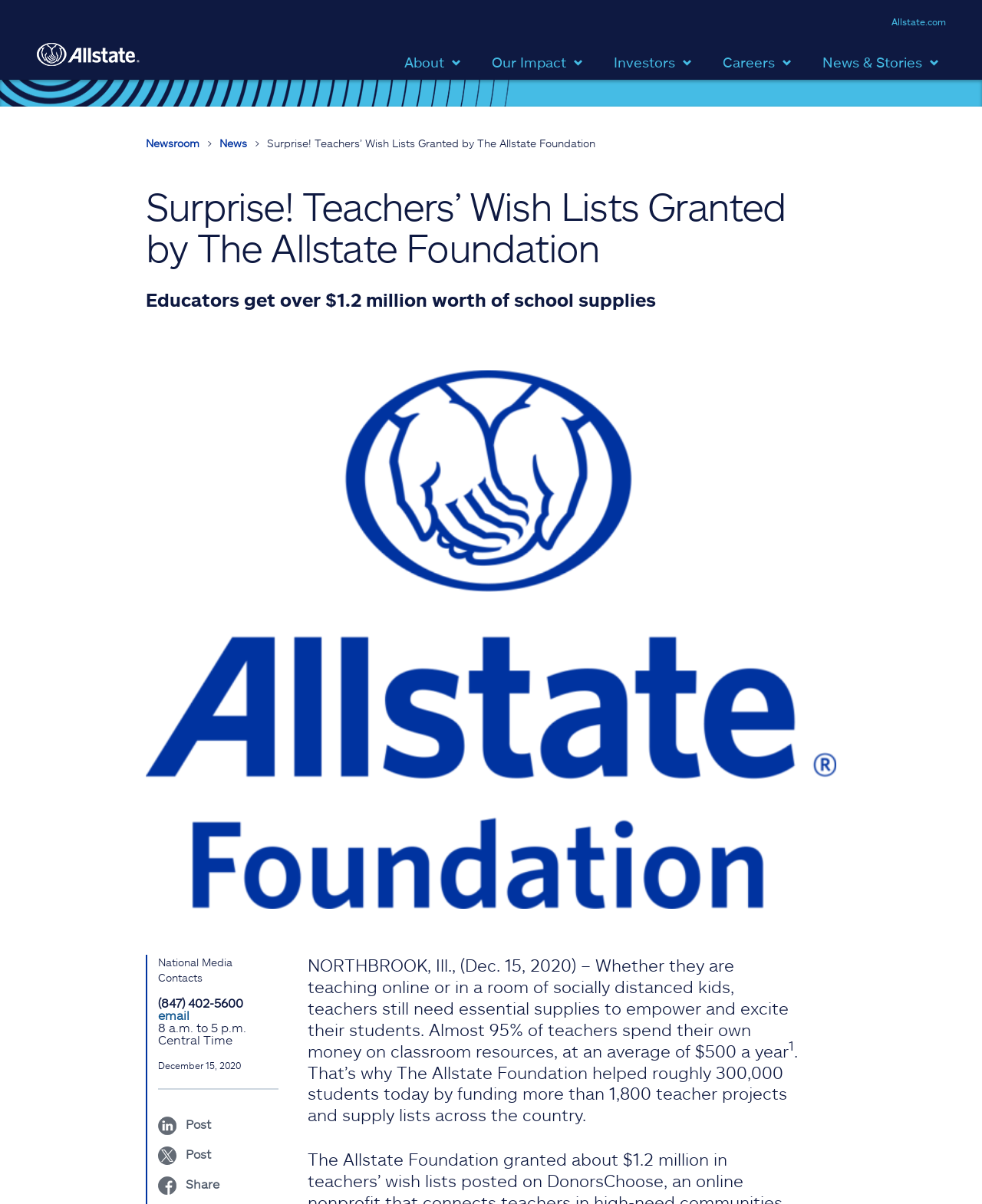Select the bounding box coordinates of the element I need to click to carry out the following instruction: "Click the 'Newsroom' link".

[0.148, 0.113, 0.203, 0.124]